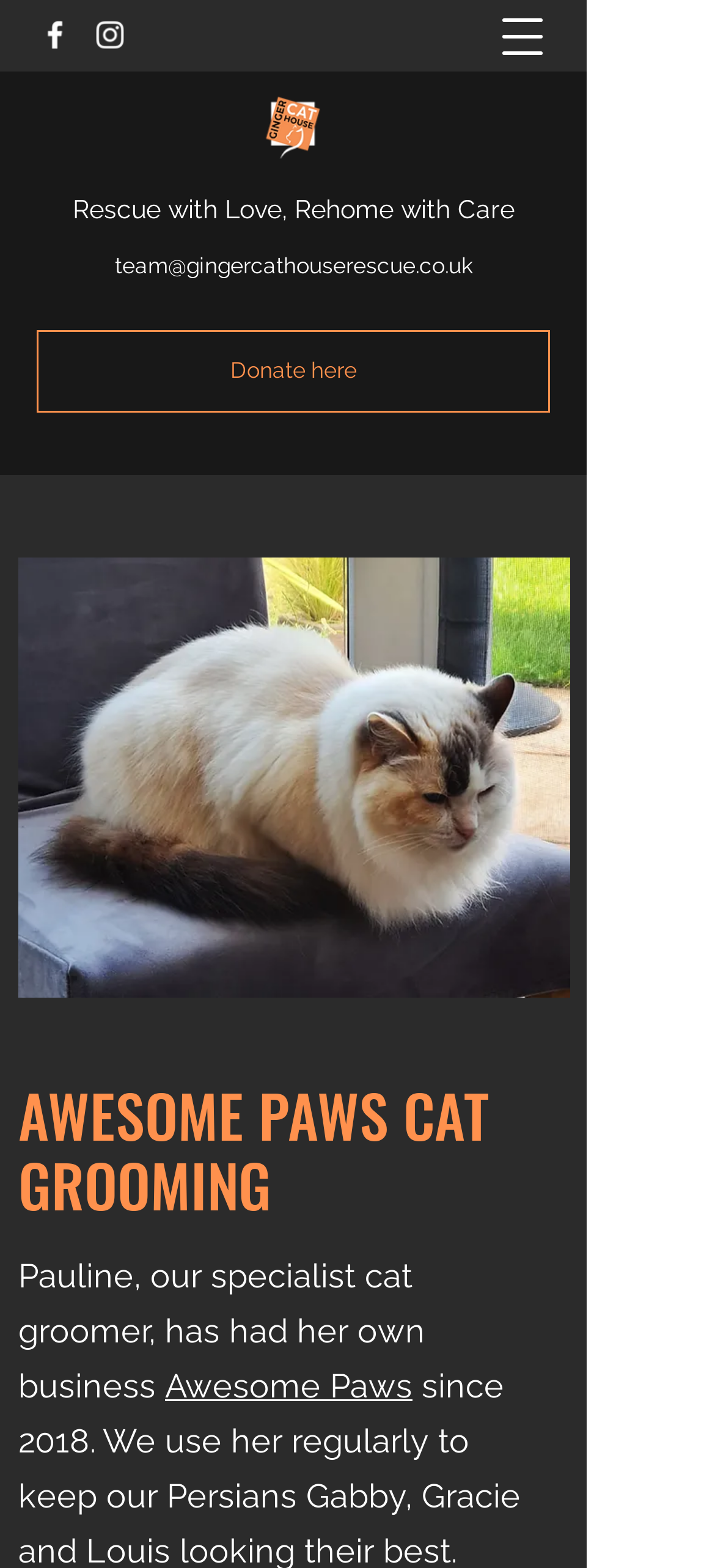Identify the bounding box coordinates for the UI element described by the following text: "Awesome Paws". Provide the coordinates as four float numbers between 0 and 1, in the format [left, top, right, bottom].

[0.231, 0.871, 0.577, 0.895]